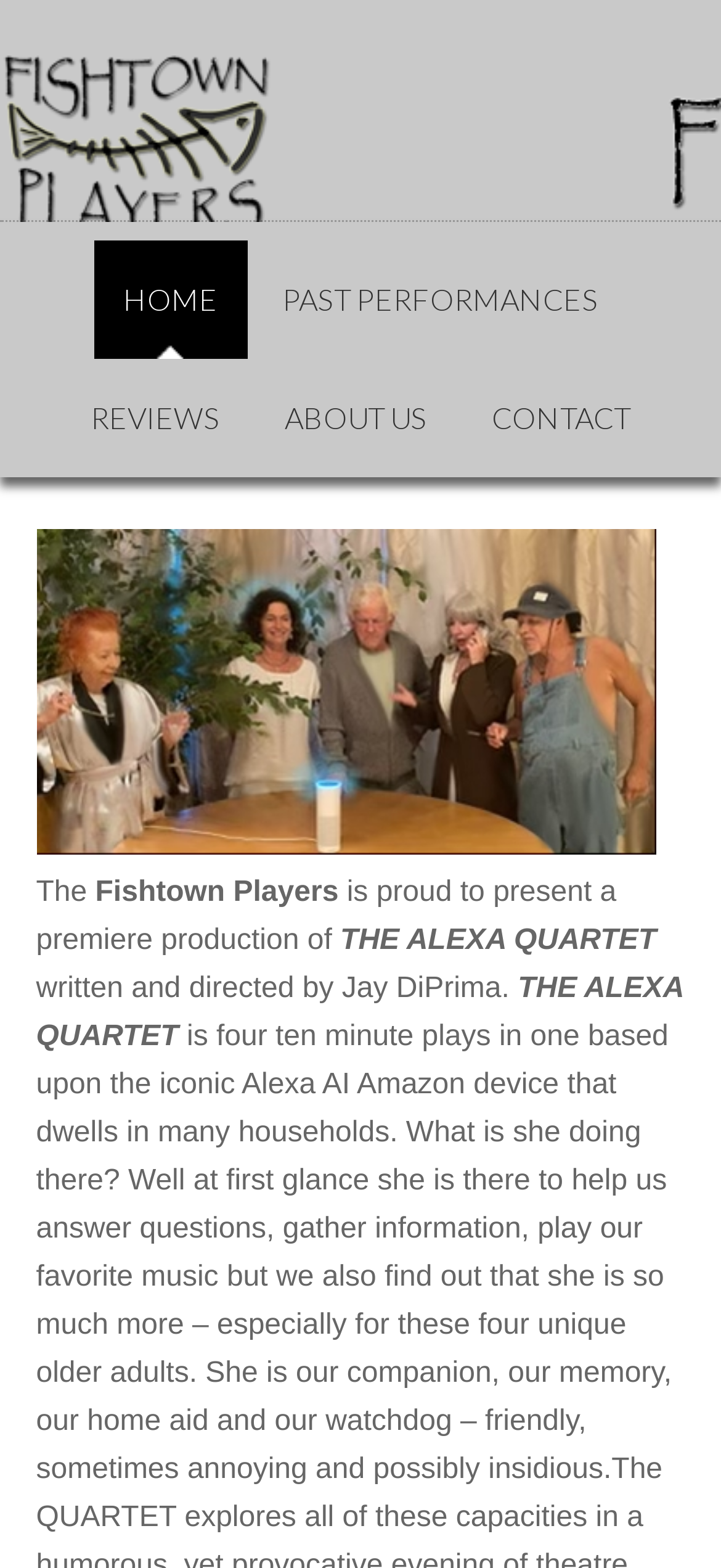Use a single word or phrase to answer the following:
Who is the director of the current production?

Jay DiPrima